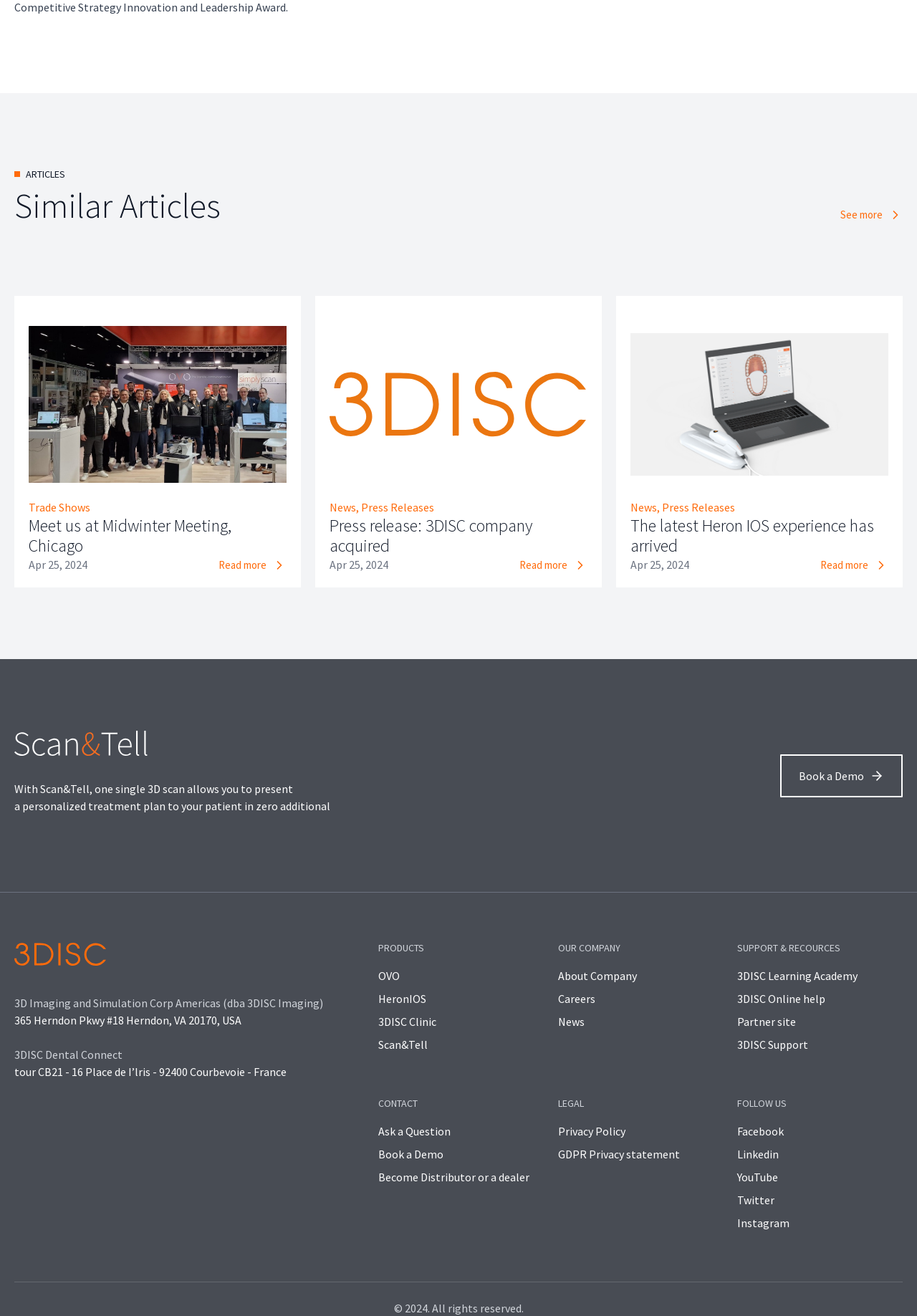Select the bounding box coordinates of the element I need to click to carry out the following instruction: "Visit the 3DISC Learning Academy for resources".

[0.804, 0.735, 0.935, 0.748]